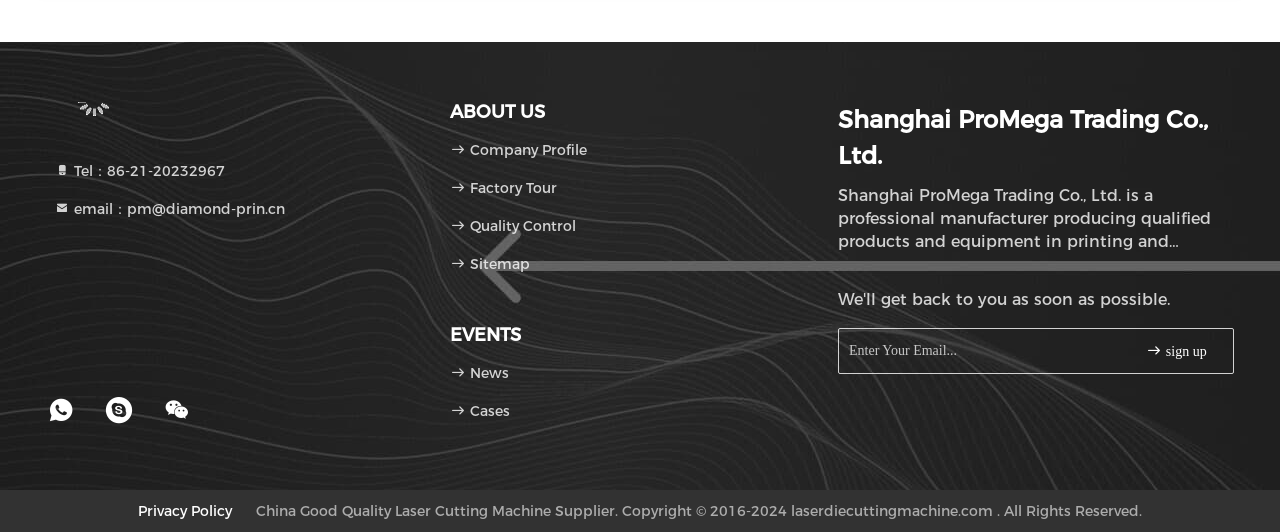What is the type of workstation setup?
Please use the image to provide a one-word or short phrase answer.

Industrial